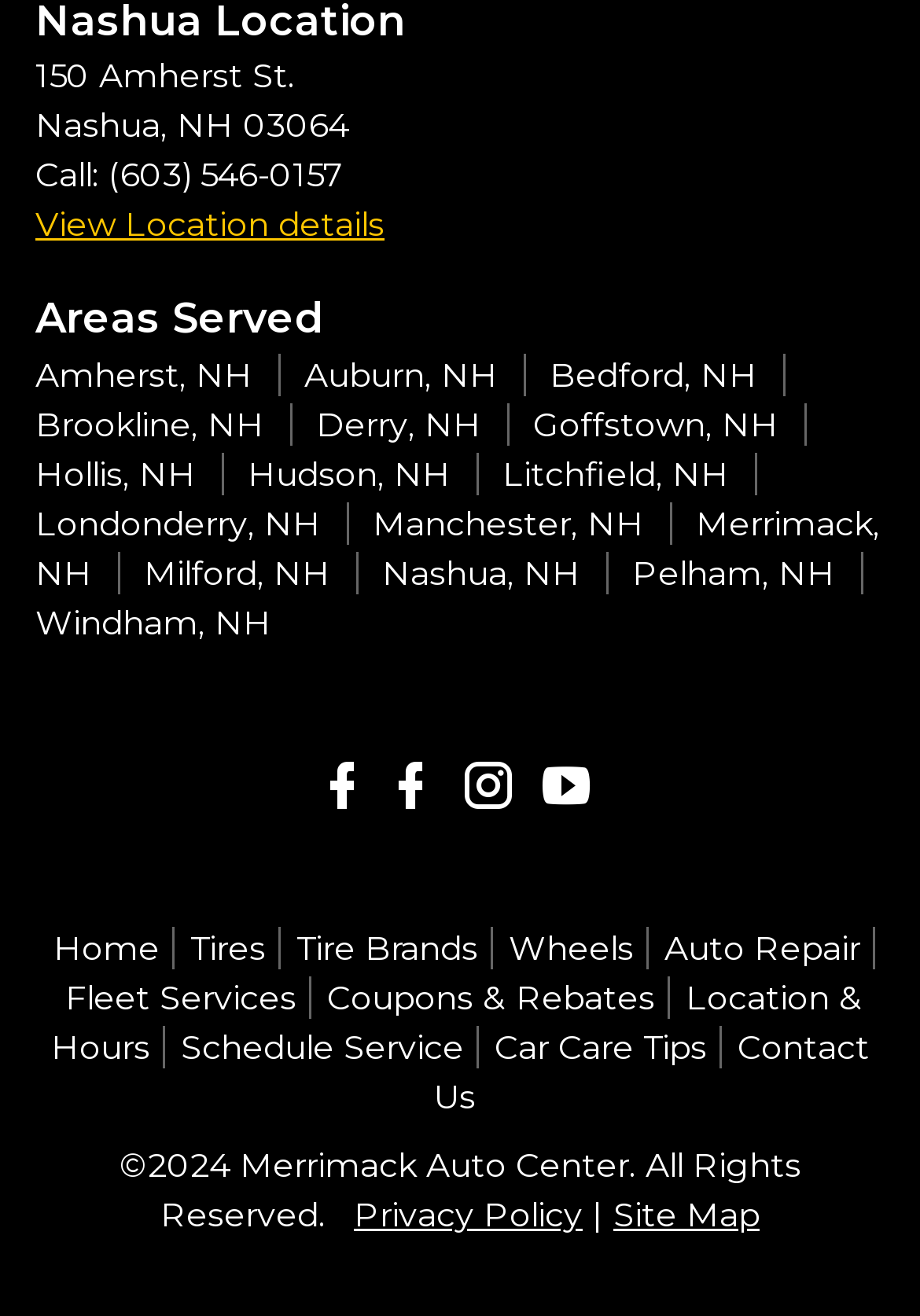Give the bounding box coordinates for this UI element: "October 19, 2023October 19, 2023". The coordinates should be four float numbers between 0 and 1, arranged as [left, top, right, bottom].

None